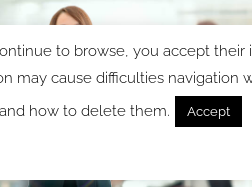Create a vivid and detailed description of the image.

The image features a professional setting where individuals are engaged in a discussion or collaboration. The context suggests a focus on teamwork and consultation, which aligns with the company’s mission of providing consultancy services in the field of wastewater treatment. This aligns with the recent communications regarding "Consultancy Services" and the call for potential partners or distributors within the industry. The clean and modern backdrop emphasizes a professional atmosphere, indicative of a strong commitment to quality and service, central to the organization's ethos. The accompanying text highlights the importance of navigating through information, possibly reflecting the company’s approach to clear communication and user-friendly experiences in its operations.